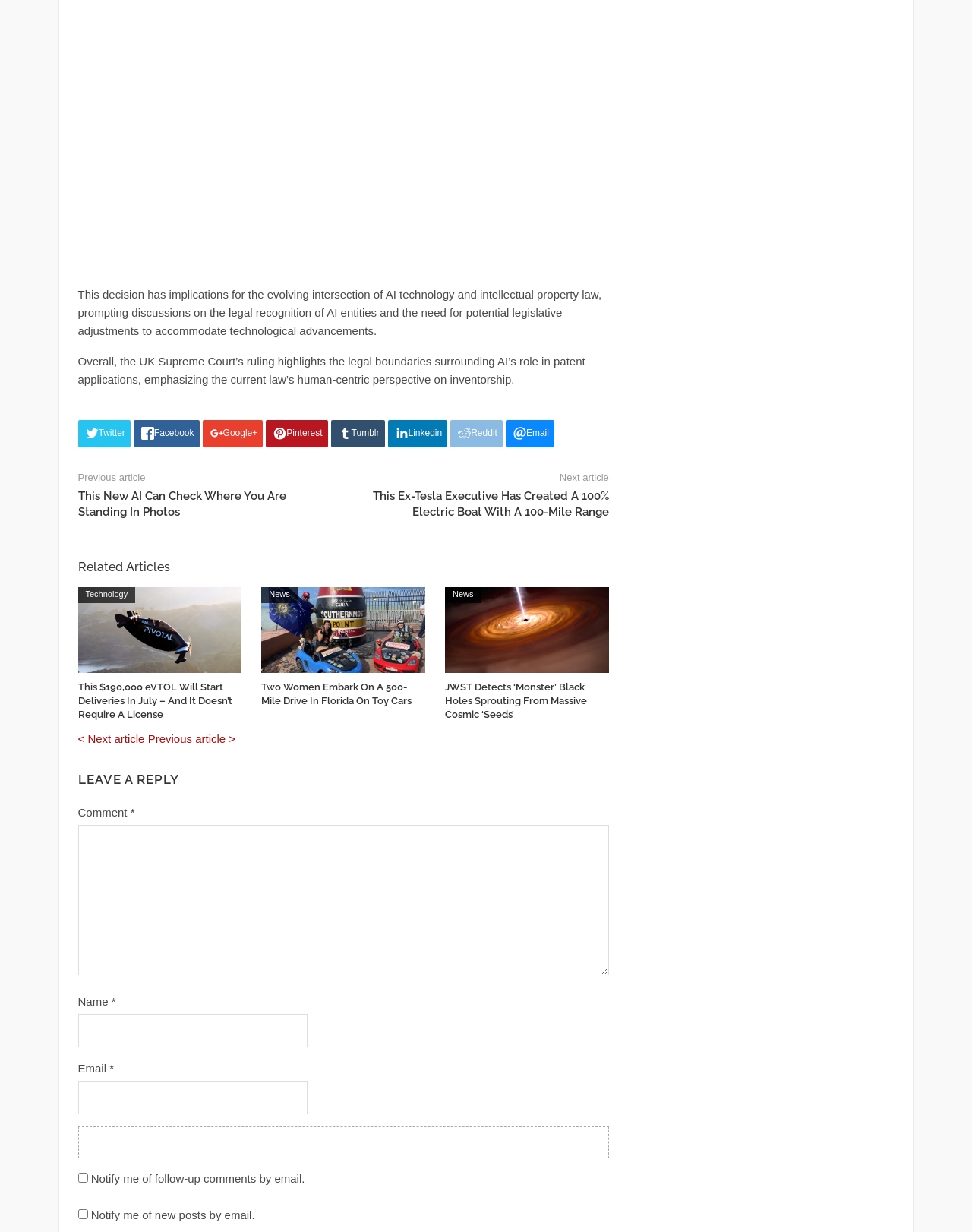What is the topic of the article?
Refer to the image and give a detailed answer to the question.

Based on the static text elements at the top of the webpage, it appears that the article is discussing the implications of AI technology on intellectual property law, specifically in the context of patent applications.